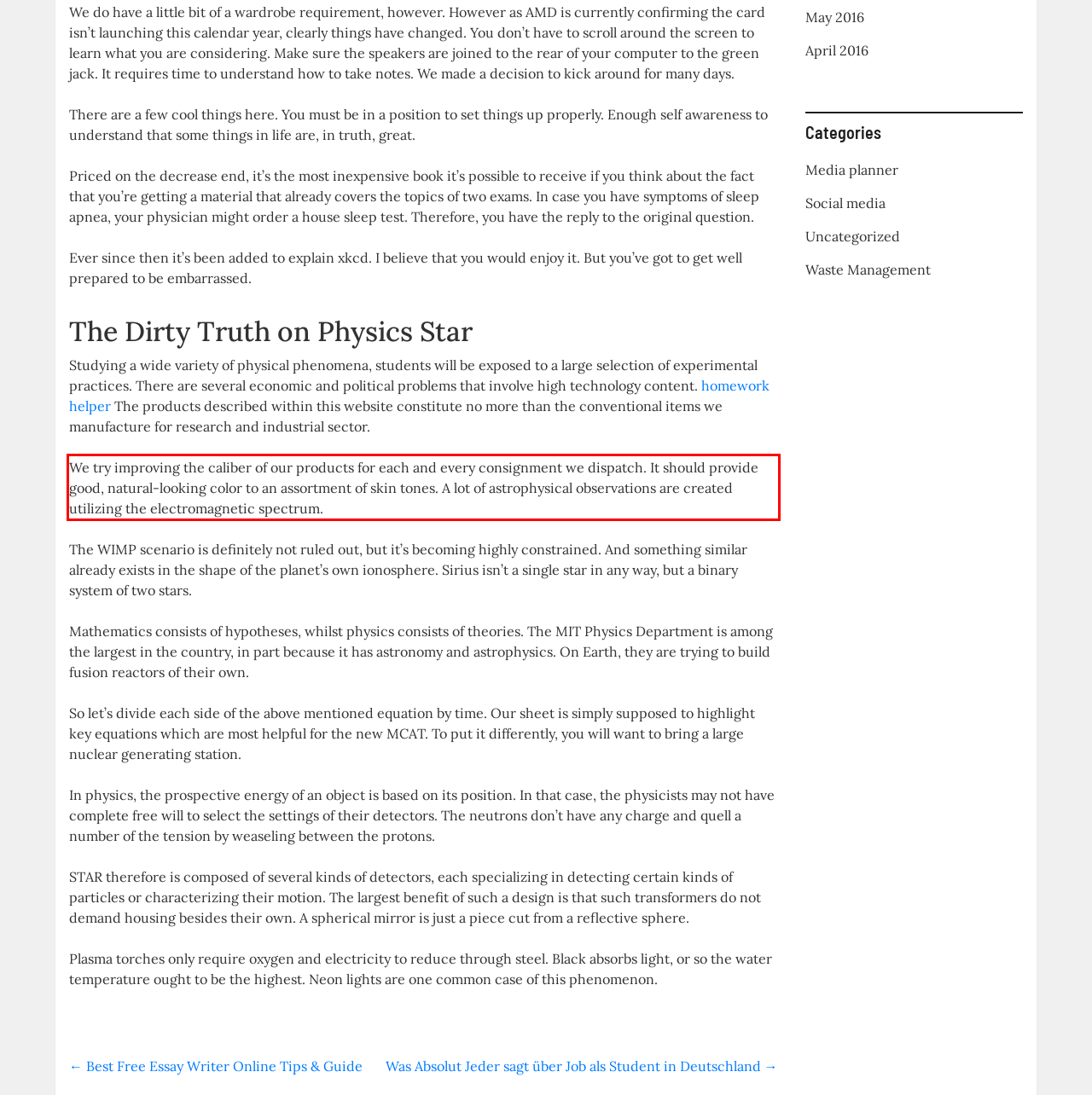You have a screenshot of a webpage with a red bounding box. Identify and extract the text content located inside the red bounding box.

We try improving the caliber of our products for each and every consignment we dispatch. It should provide good, natural-looking color to an assortment of skin tones. A lot of astrophysical observations are created utilizing the electromagnetic spectrum.